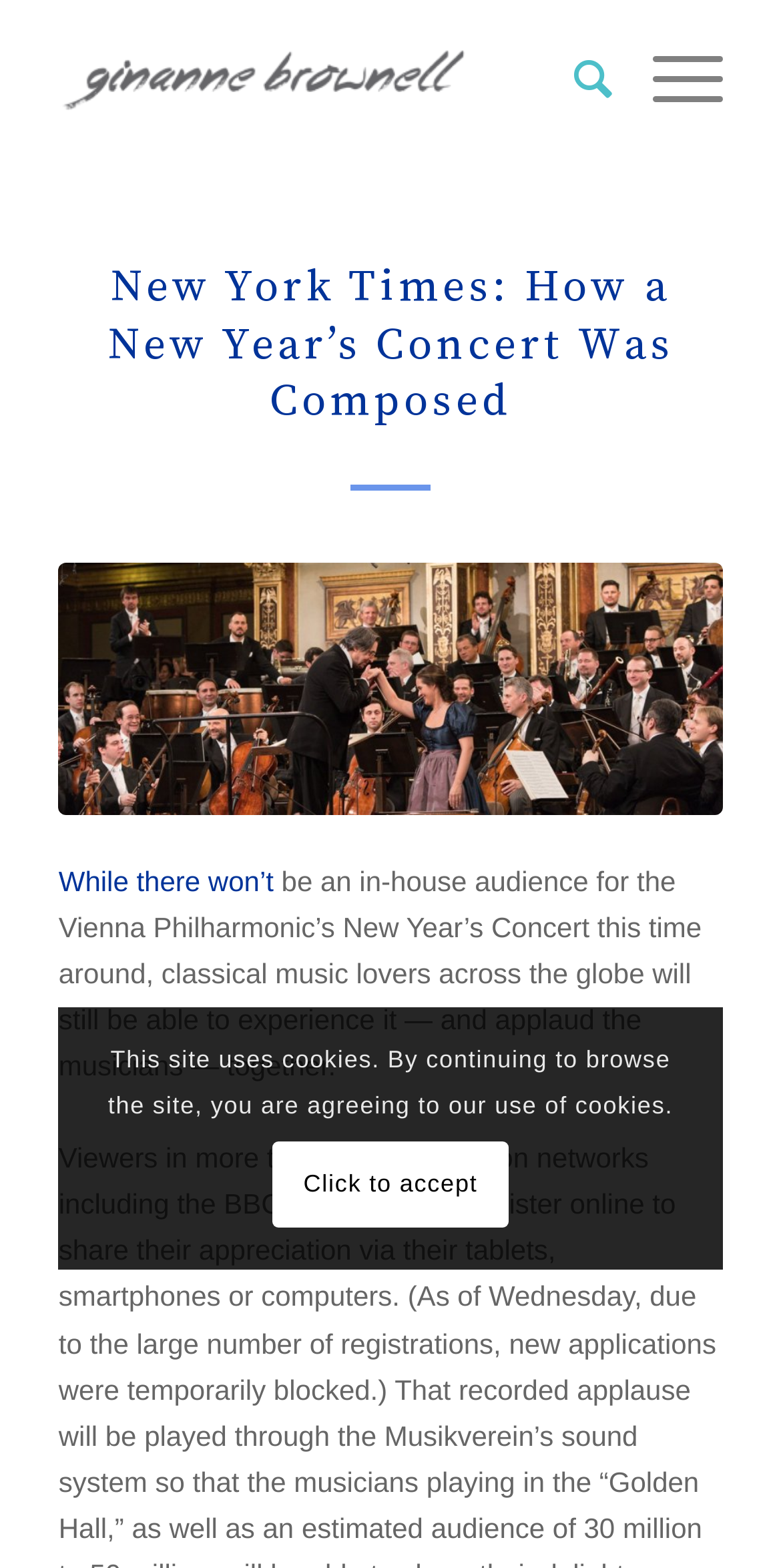Provide the bounding box coordinates of the HTML element this sentence describes: "While there won’t". The bounding box coordinates consist of four float numbers between 0 and 1, i.e., [left, top, right, bottom].

[0.075, 0.551, 0.35, 0.572]